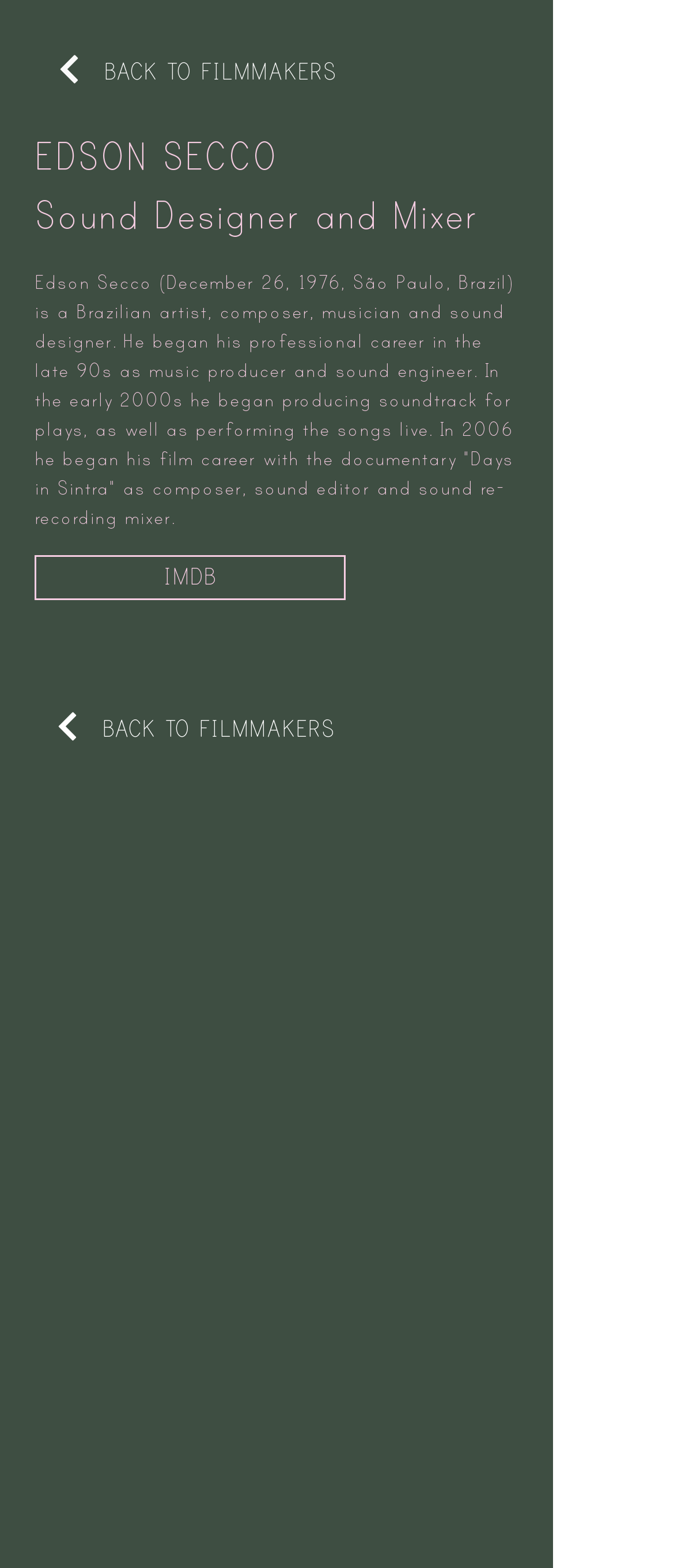What is the birthdate of Edson Secco?
Please respond to the question thoroughly and include all relevant details.

Based on the webpage content, Edson Secco's birthdate is mentioned as December 26, 1976, in the StaticText element with the description 'Edson Secco (December 26, 1976, São Paulo, Brazil) is a Brazilian artist, composer, musician and sound designer...'.